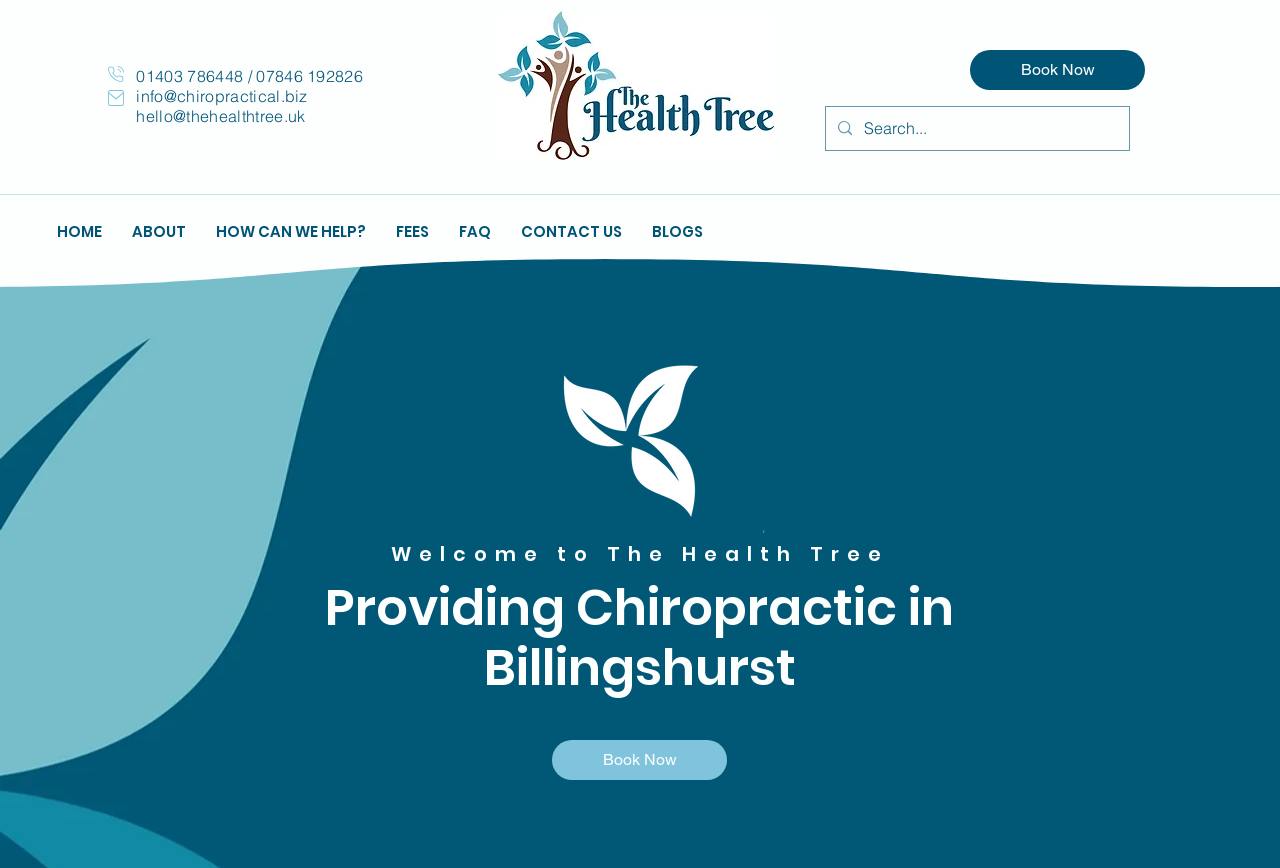What is the purpose of the search box?
Refer to the screenshot and answer in one word or phrase.

To search the website